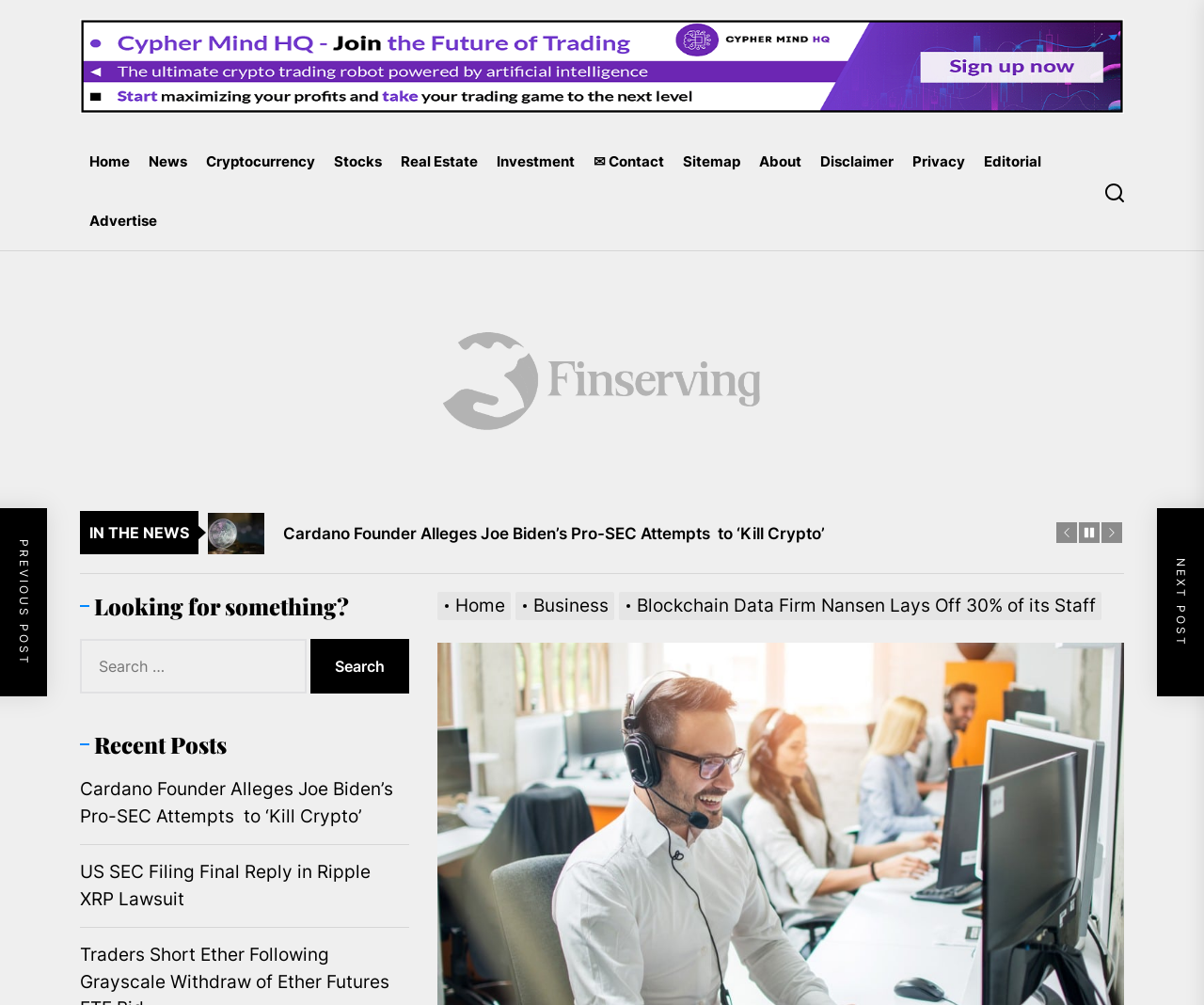Analyze the image and answer the question with as much detail as possible: 
What is the topic of the news article?

I determined the topic of the news article by looking at the link element with the text 'Blockchain Data Firm Nansen Lays Off 30% of its Staff' at coordinates [0.514, 0.592, 0.919, 0.613]. This element is likely to be the title of the news article.